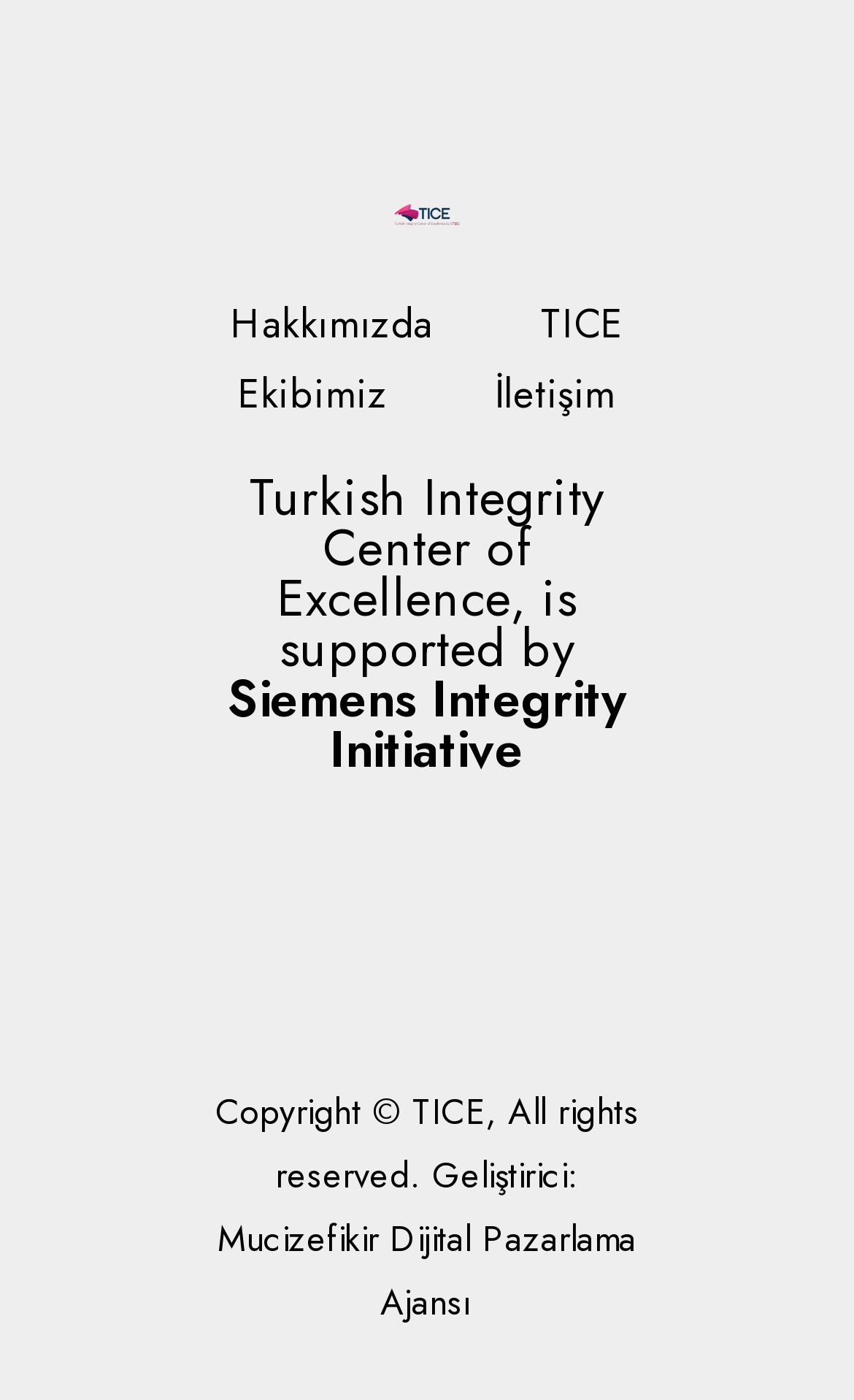What is the name of the organization?
Utilize the image to construct a detailed and well-explained answer.

I determined the answer by looking at the heading element which contains the text 'Turkish Integrity Center of Excellence, is supported by Siemens Integrity Initiative'. This heading is likely to be the main title of the webpage, and it mentions the name of the organization.